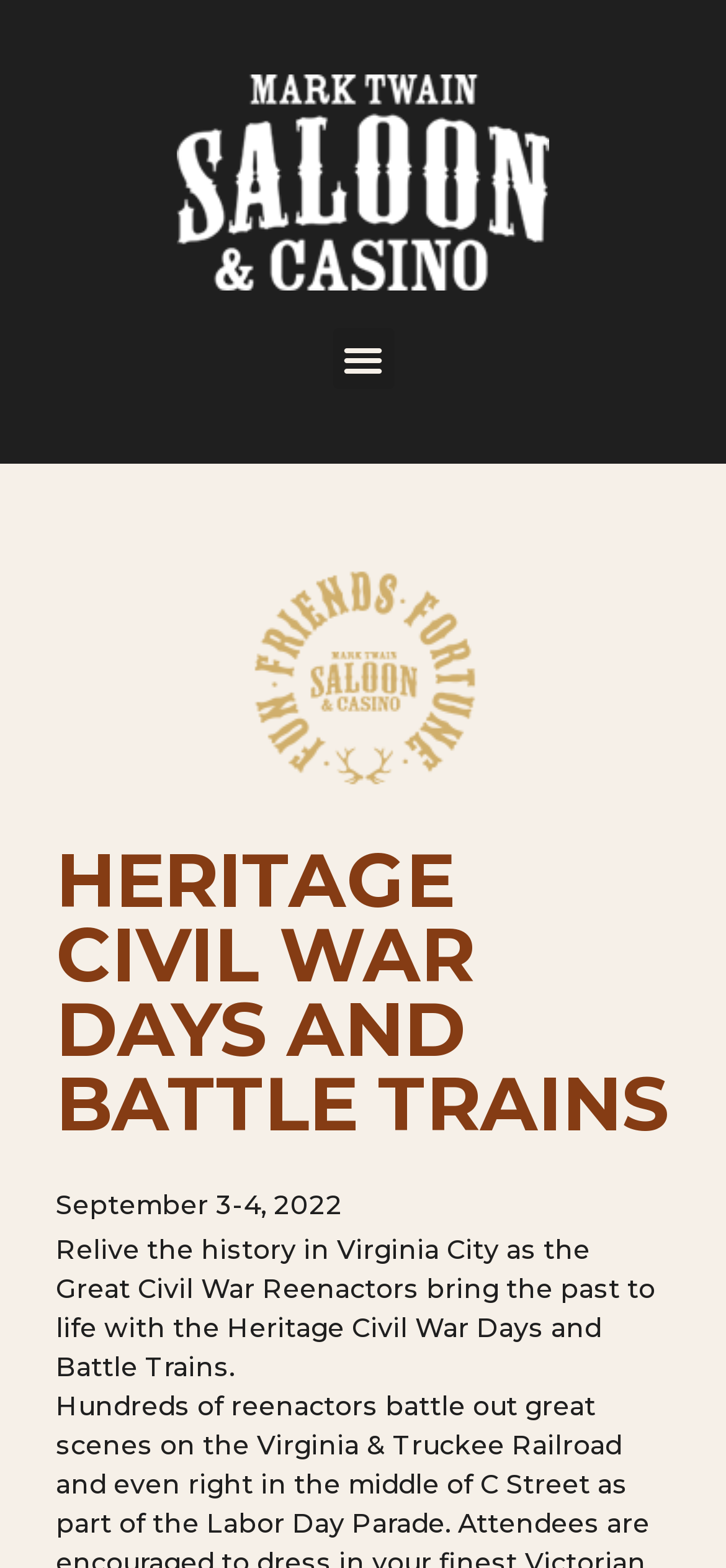Analyze the image and give a detailed response to the question:
What is the event date?

I found the event date by looking at the StaticText element with the text 'September 3-4, 2022' which is located below the heading 'HERITAGE CIVIL WAR DAYS AND BATTLE TRAINS'.